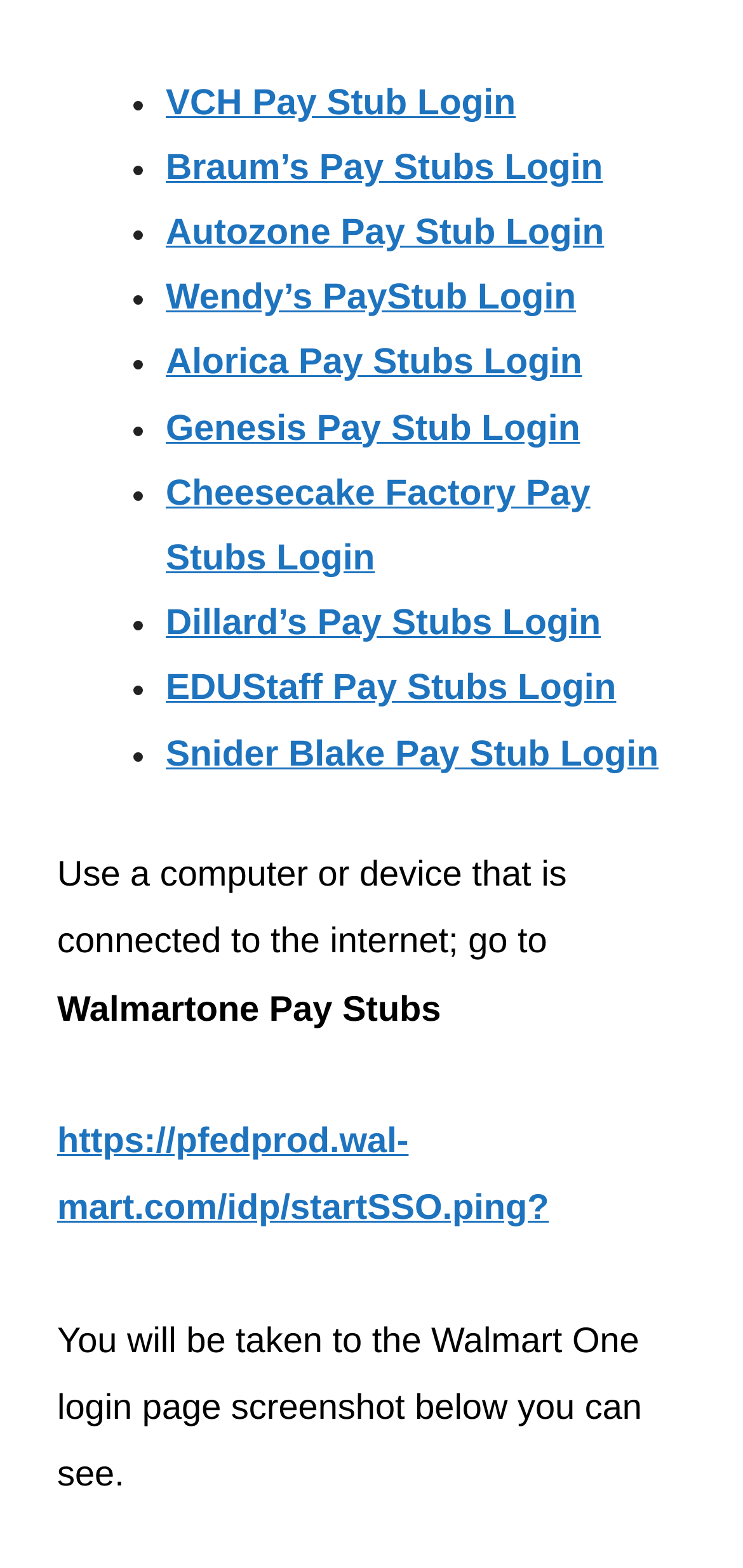Give a concise answer using one word or a phrase to the following question:
How many list markers are on the webpage?

10